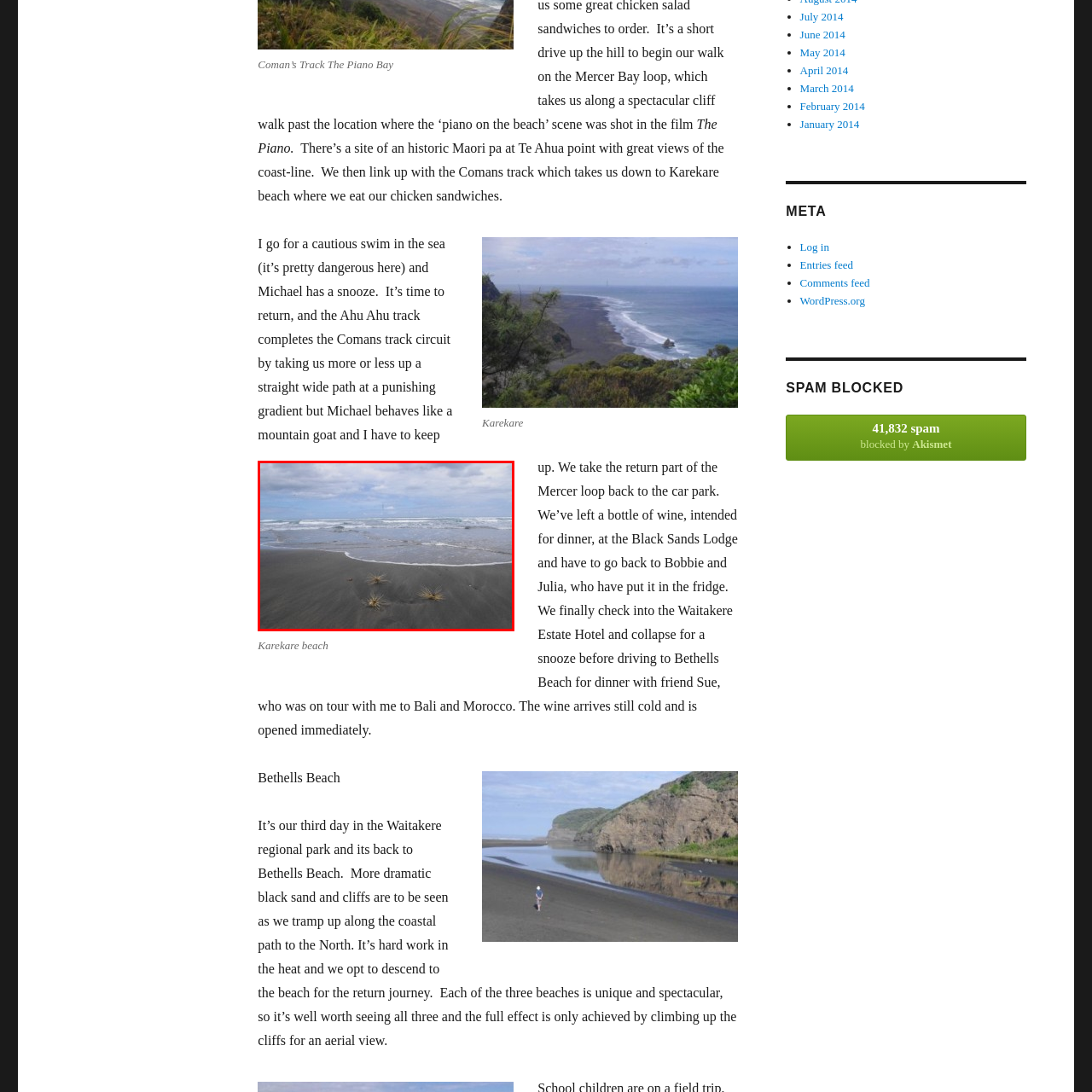How many clumps of coastal vegetation are in the foreground?
Carefully examine the content inside the red bounding box and give a detailed response based on what you observe.

The caption specifically mentions that 'three clumps of coastal vegetation can be seen' in the foreground of the image, which provides the exact count of the clumps.